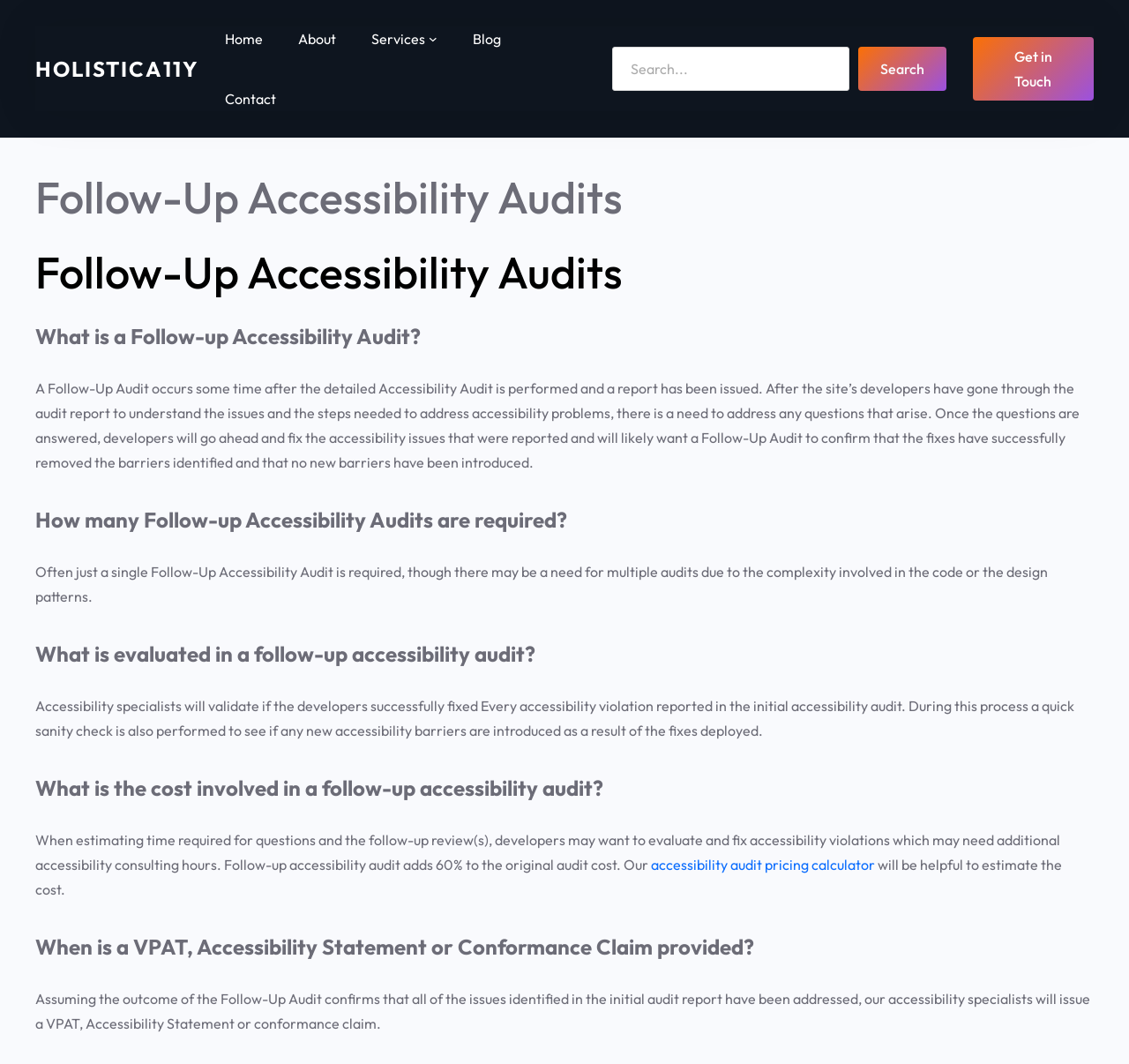Elaborate on the different components and information displayed on the webpage.

The webpage is about Follow-Up Accessibility Audits, provided by HolisticA11Y. At the top, there is a heading "HOLISTICA11Y" and a navigation menu with links to "Home", "About", "Services", "Blog", and "Contact". Below the navigation menu, there is a search bar with a "Search" button.

The main content of the webpage is divided into sections, each with a heading. The first section is about "Follow-Up Accessibility Audits", which is also the title of the webpage. The second section is about "What is a Follow-up Accessibility Audit?", which provides a detailed explanation of the process. 

Below this section, there are three more sections: "How many Follow-up Accessibility Audits are required?", "What is evaluated in a follow-up accessibility audit?", and "What is the cost involved in a follow-up accessibility audit?". Each section provides detailed information about the topic.

In the "What is the cost involved in a follow-up accessibility audit?" section, there is a link to an "accessibility audit pricing calculator" to help estimate the cost. 

Finally, the last section is about "When is a VPAT, Accessibility Statement or Conformance Claim provided?", which explains when these documents are issued after a Follow-Up Audit.

On the right side of the webpage, there is a call-to-action link "Get in Touch" and a form to fill out to get help with achieving accessibility compliance.